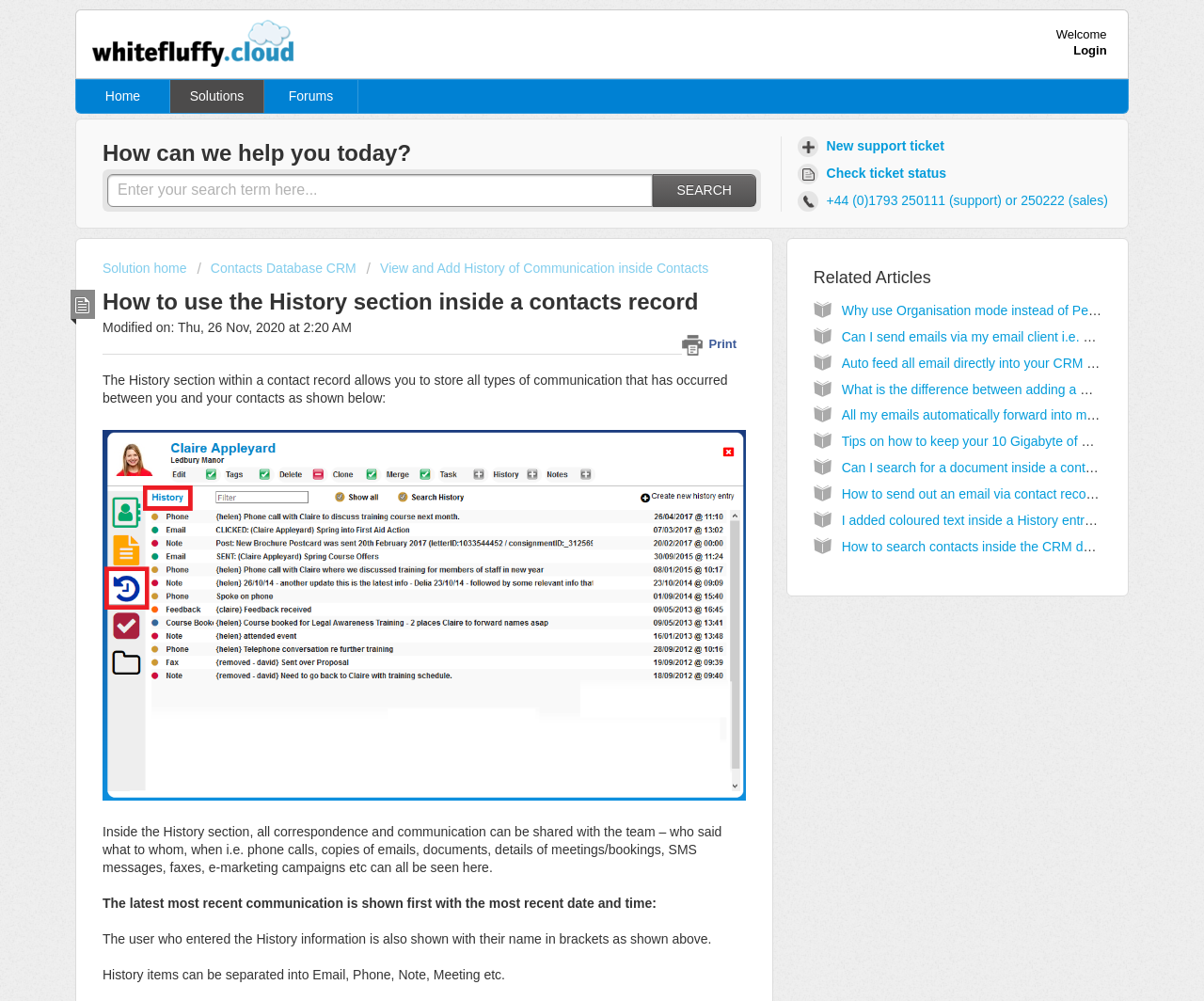Respond with a single word or phrase to the following question: Who is shown with their name in brackets in the History section?

User who entered History information